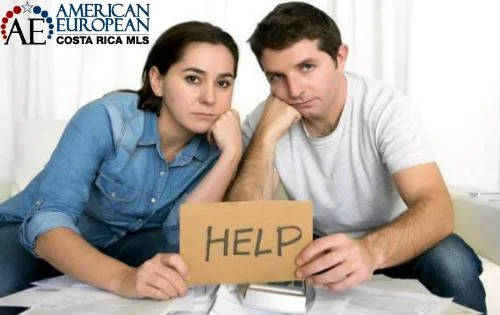Explain in detail what you see in the image.

In a poignant image, a young couple sits surrounded by stacks of paperwork, their expressions reflecting distress and concern. The woman, wearing a light blue shirt, gazes directly at the camera, while the man, in a casual grey shirt, leans in with a worried look. Between them, they hold a cardboard sign that reads "HELP," symbolizing their urgent plea for assistance. This visual encapsulates the challenges many face regarding financial instability, particularly in the context of rising mortgage rates and economic pressure, themes that resonate deeply in discussions about financial solutions and support in Costa Rica. The image is branded with the logo of American European, a real estate company in Costa Rica, underscoring the urgent call for economic help in the region.